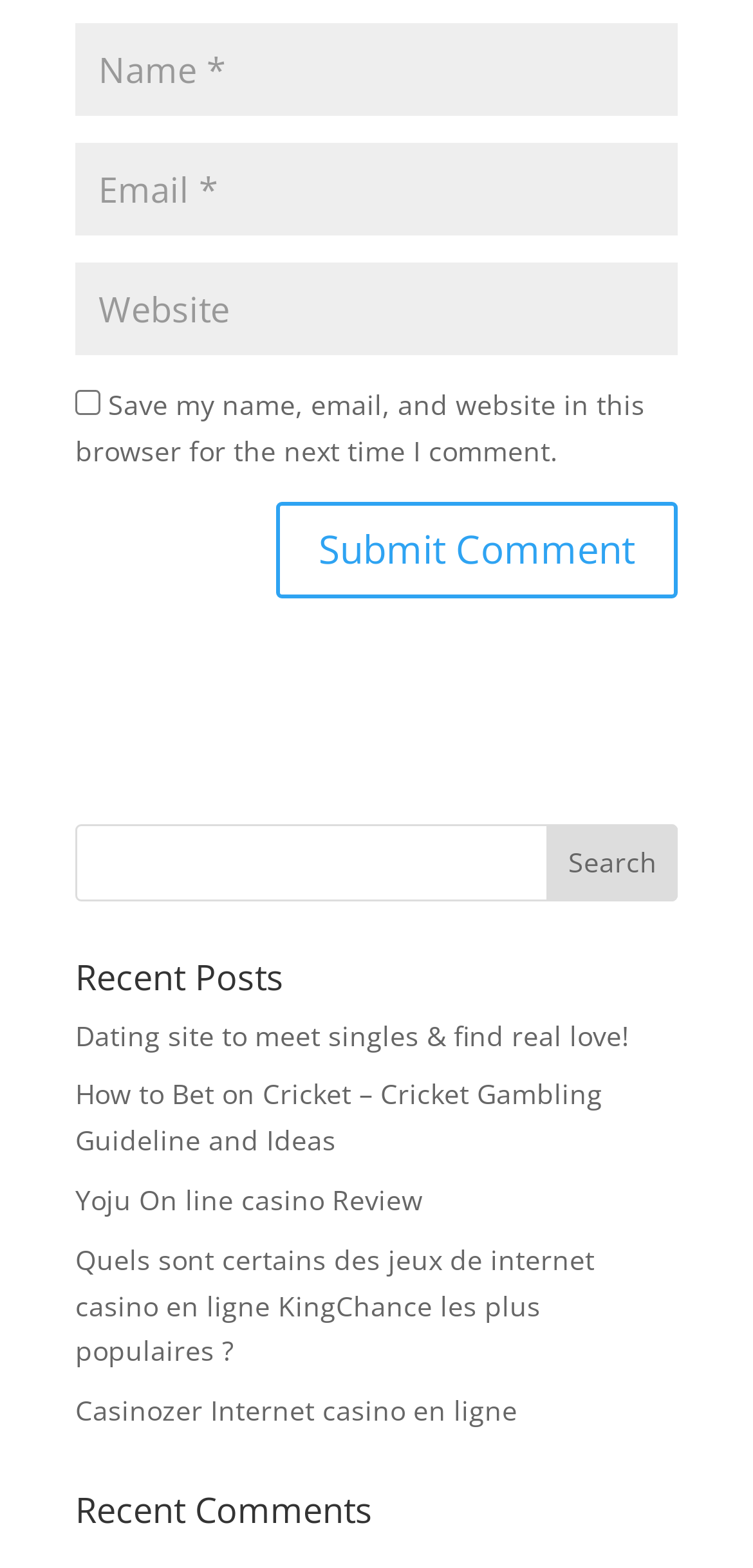Please find the bounding box coordinates of the clickable region needed to complete the following instruction: "Submit a comment". The bounding box coordinates must consist of four float numbers between 0 and 1, i.e., [left, top, right, bottom].

[0.367, 0.32, 0.9, 0.381]